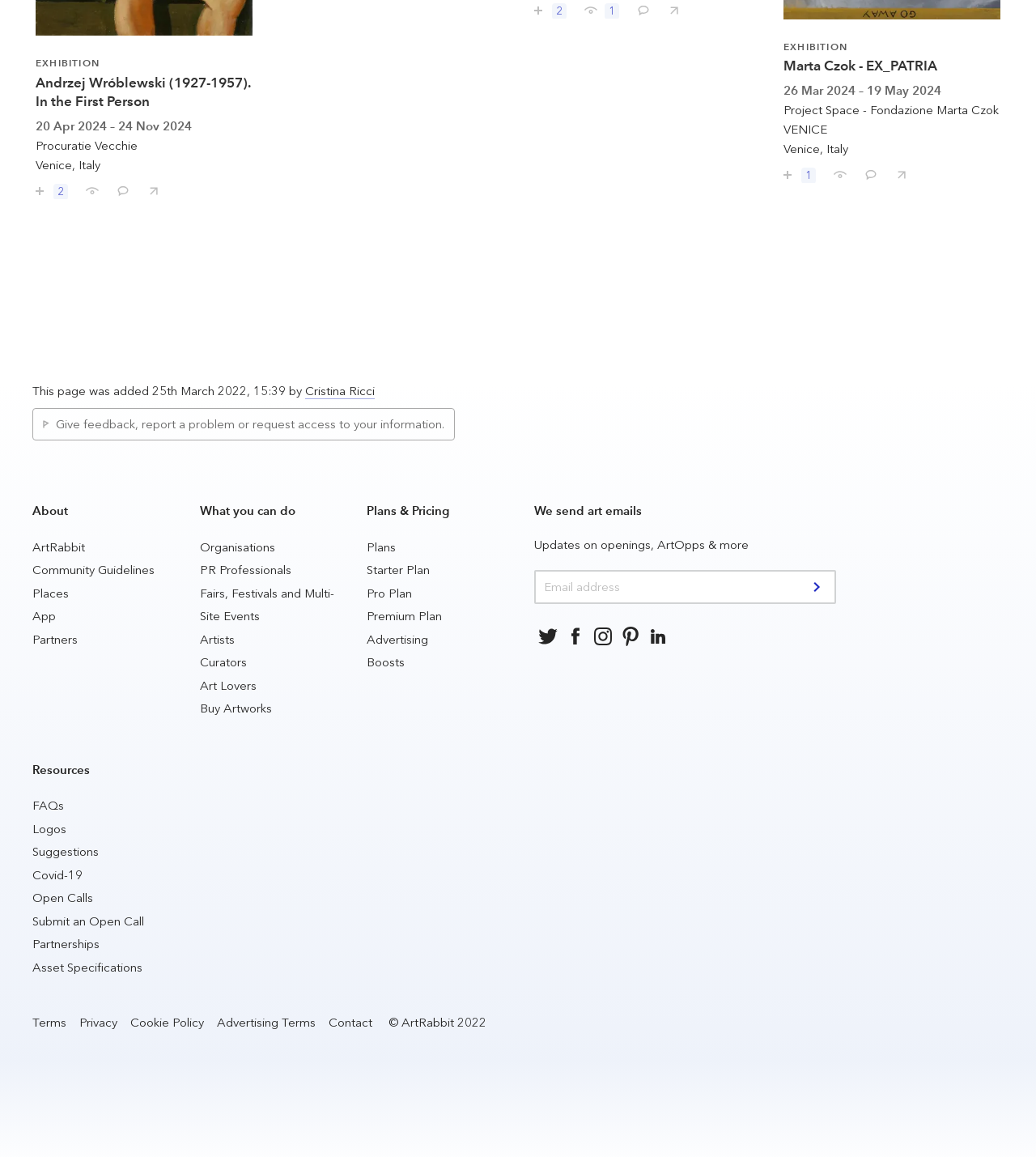How many social media platforms are mentioned for following?
Please answer the question with as much detail and depth as you can.

The webpage mentions 'Follow us on:' with five links, indicating that there are five social media platforms mentioned for following.